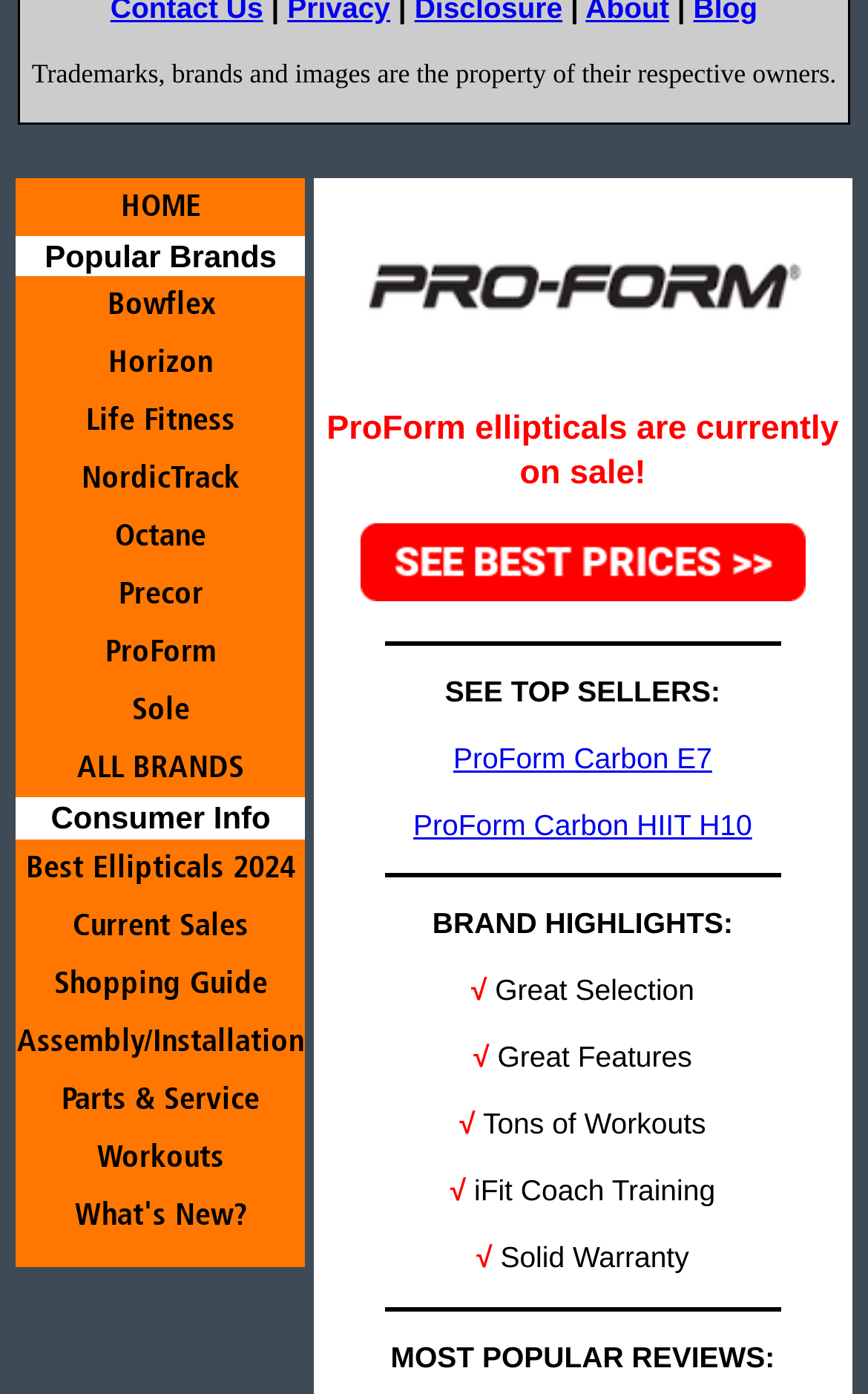Provide a brief response to the question using a single word or phrase: 
What is the benefit of iFit Coach Training?

Solid Warranty